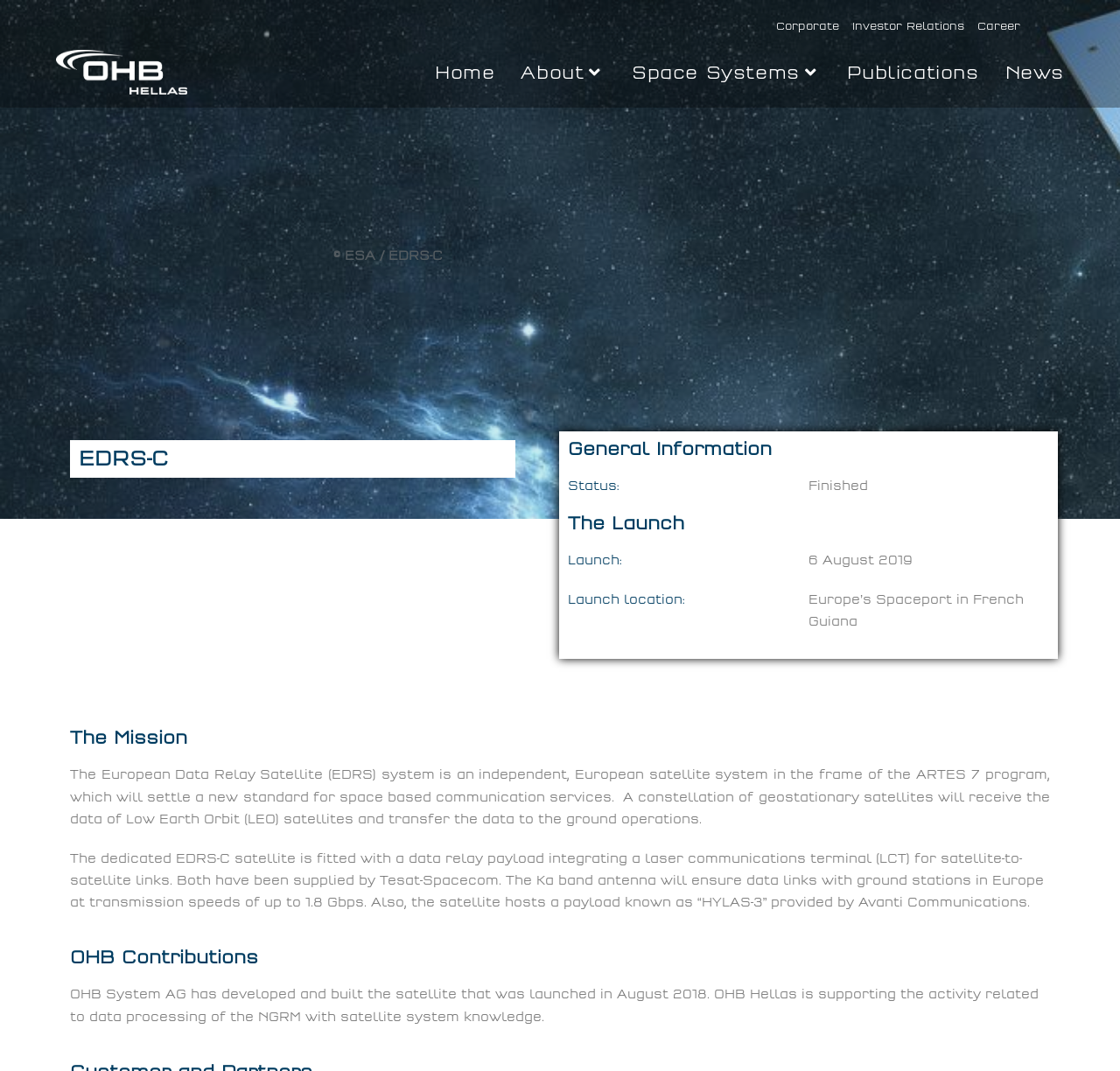Give a one-word or one-phrase response to the question: 
What is the launch location of EDRS-C?

Europe’s Spaceport in French Guiana